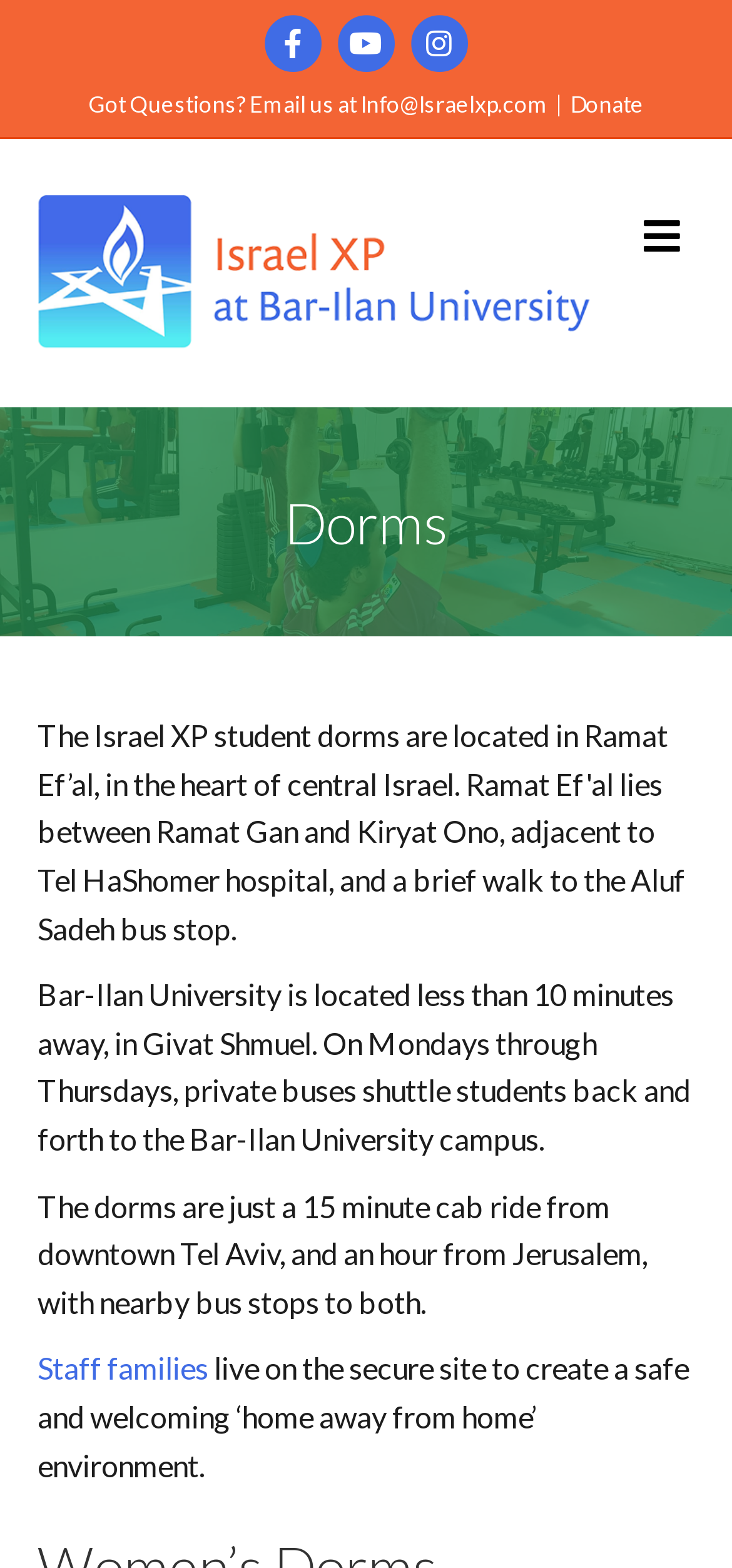Provide a short answer using a single word or phrase for the following question: 
What is the distance from the dorms to downtown Tel Aviv?

15 minute cab ride